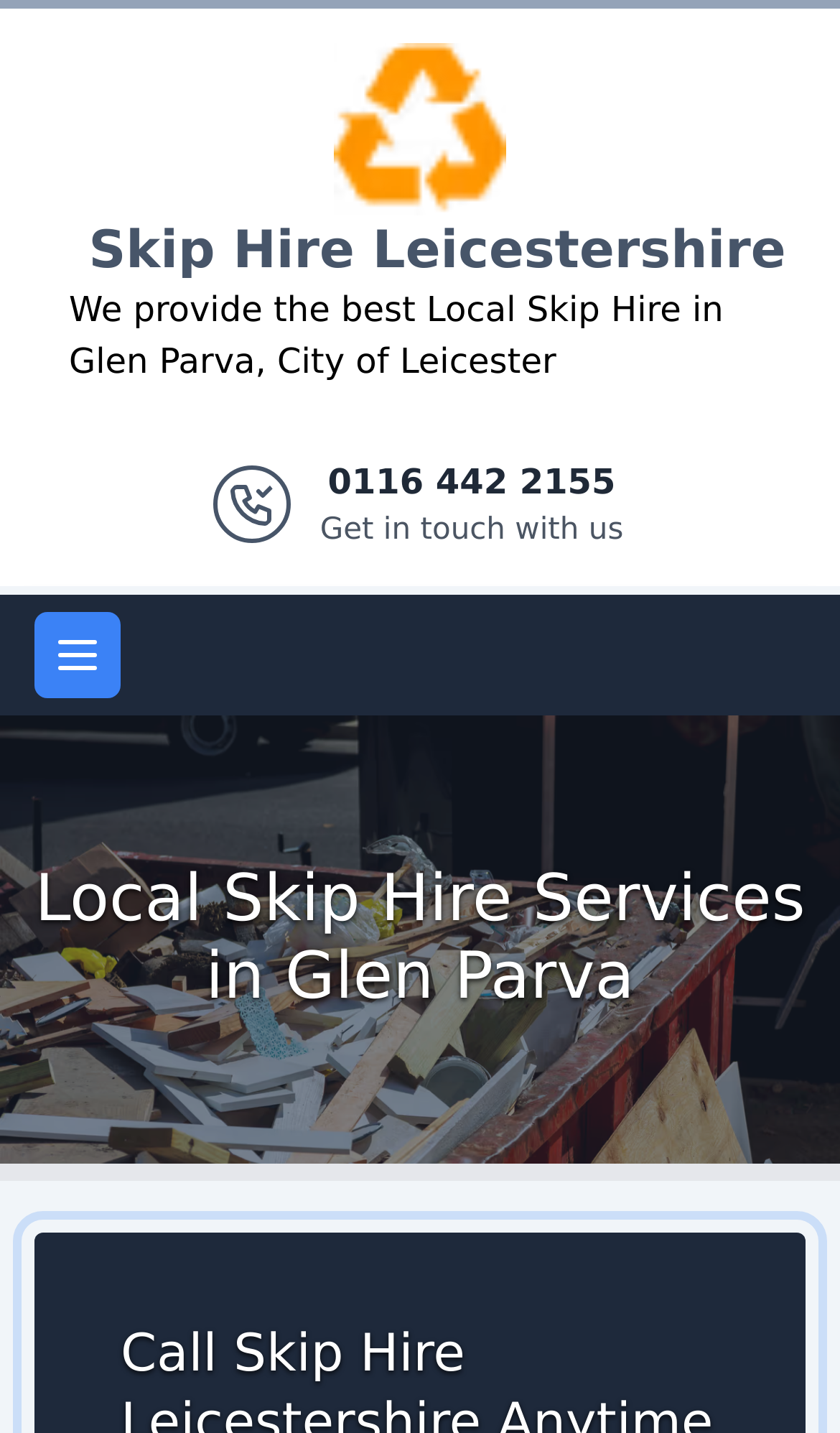For the given element description Logo, determine the bounding box coordinates of the UI element. The coordinates should follow the format (top-left x, top-left y, bottom-right x, bottom-right y) and be within the range of 0 to 1.

[0.397, 0.033, 0.603, 0.062]